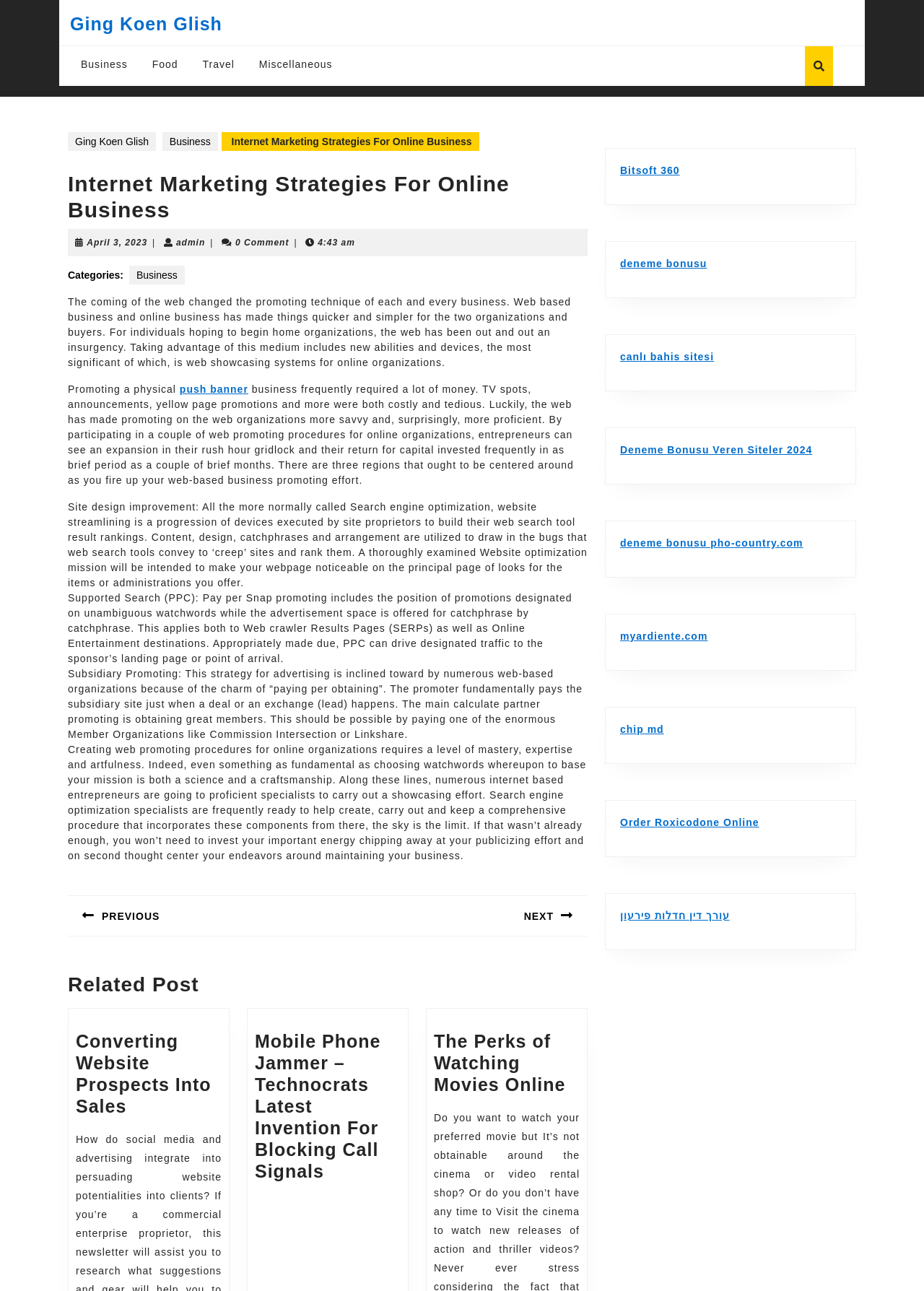Answer the following query concisely with a single word or phrase:
What is the category of the post?

Business